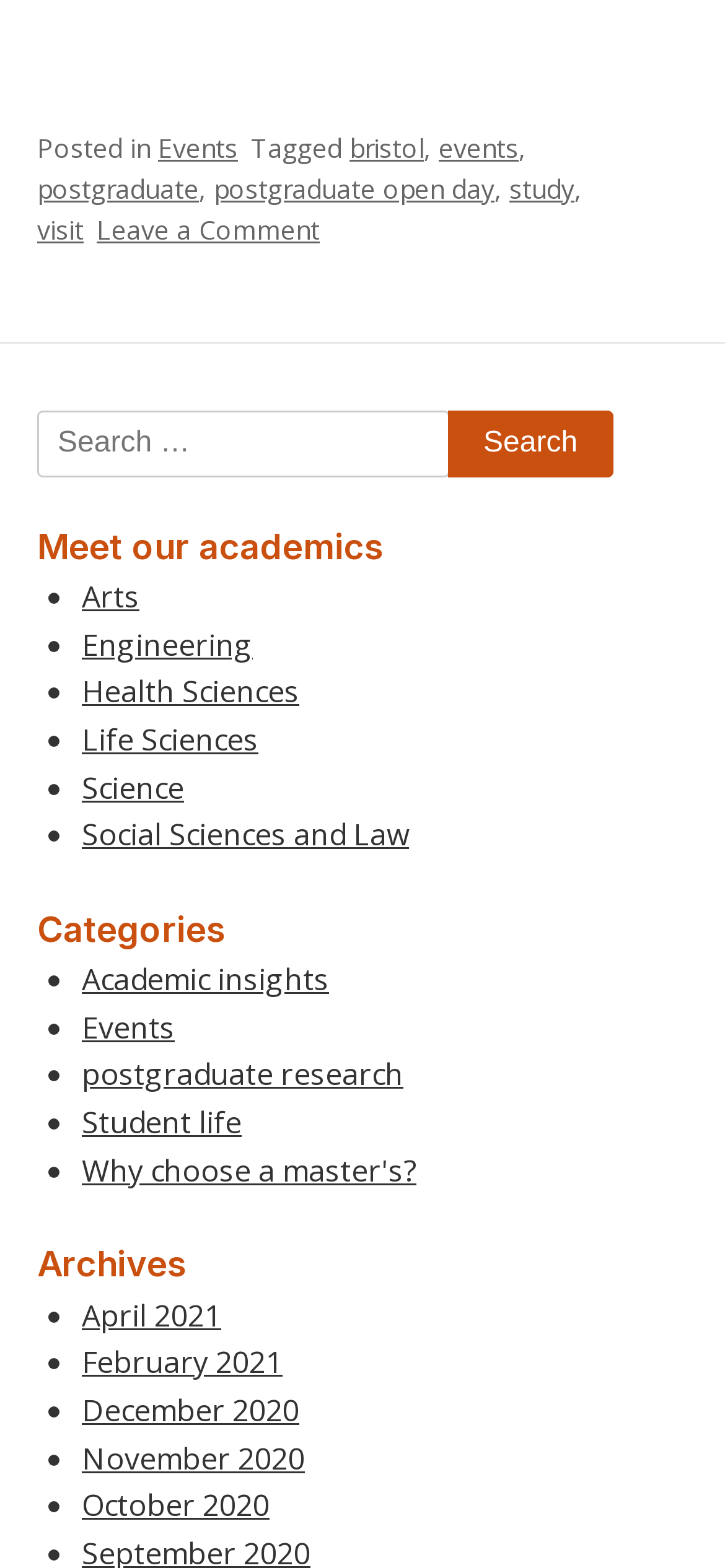Is there a search function on the page?
Can you provide an in-depth and detailed response to the question?

I found a search box with a label 'Search for:' and a 'Search' button, which indicates that there is a search function on the page.